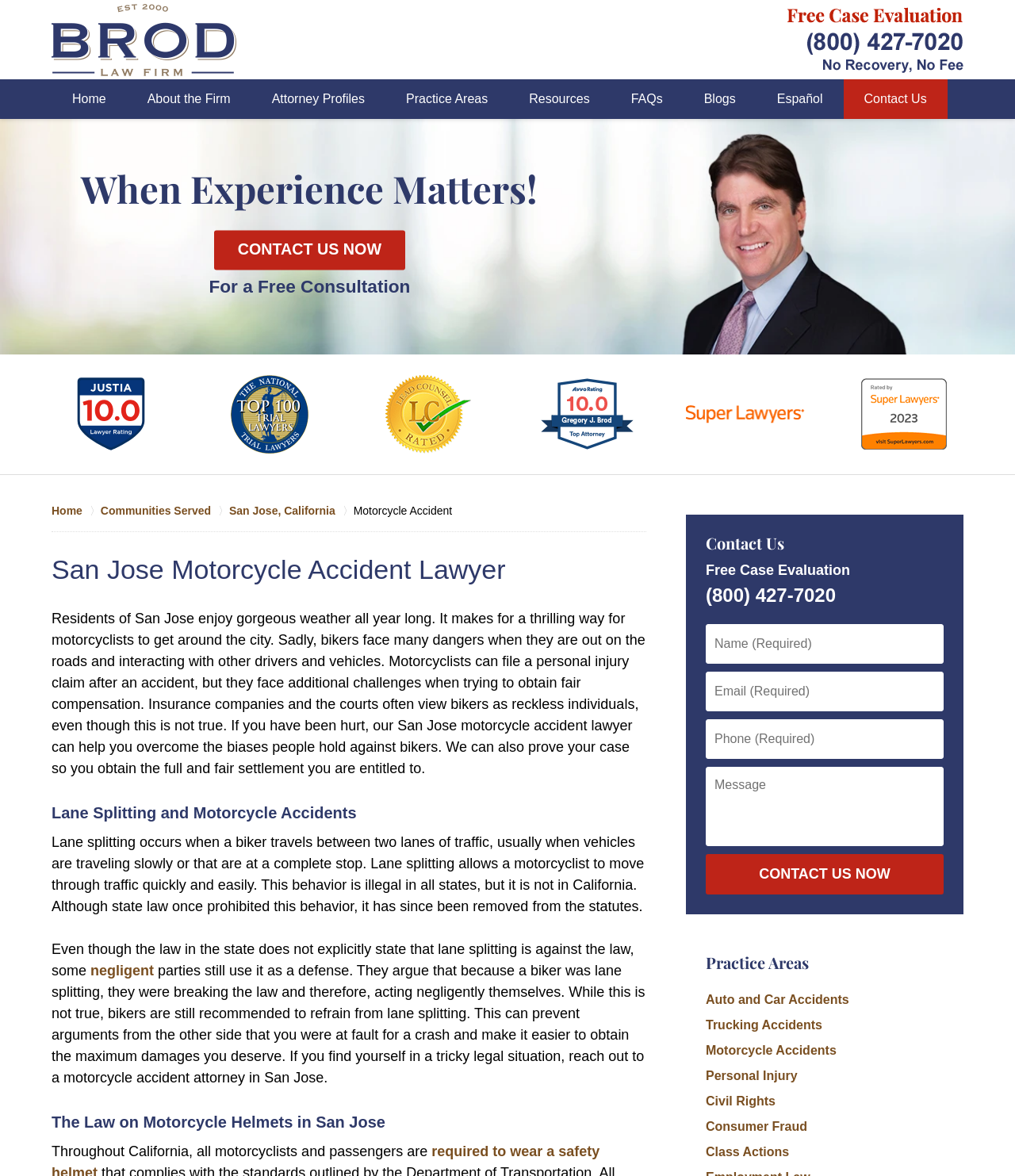What is the topic of the webpage?
Give a single word or phrase as your answer by examining the image.

Motorcycle Accident Lawyer